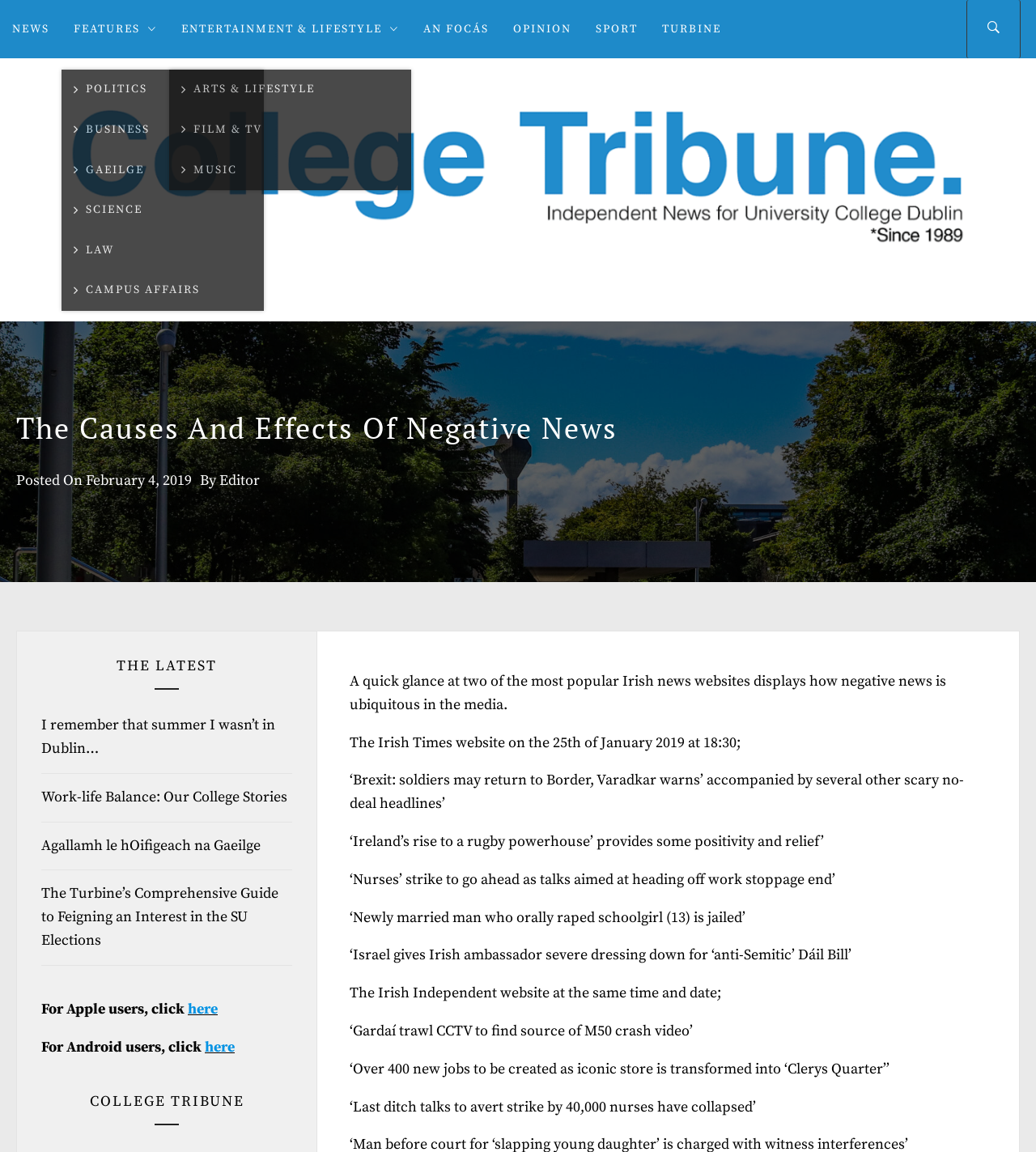Please provide the bounding box coordinates for the element that needs to be clicked to perform the following instruction: "Go to ENTERTAINMENT & LIFESTYLE". The coordinates should be given as four float numbers between 0 and 1, i.e., [left, top, right, bottom].

[0.163, 0.0, 0.397, 0.051]